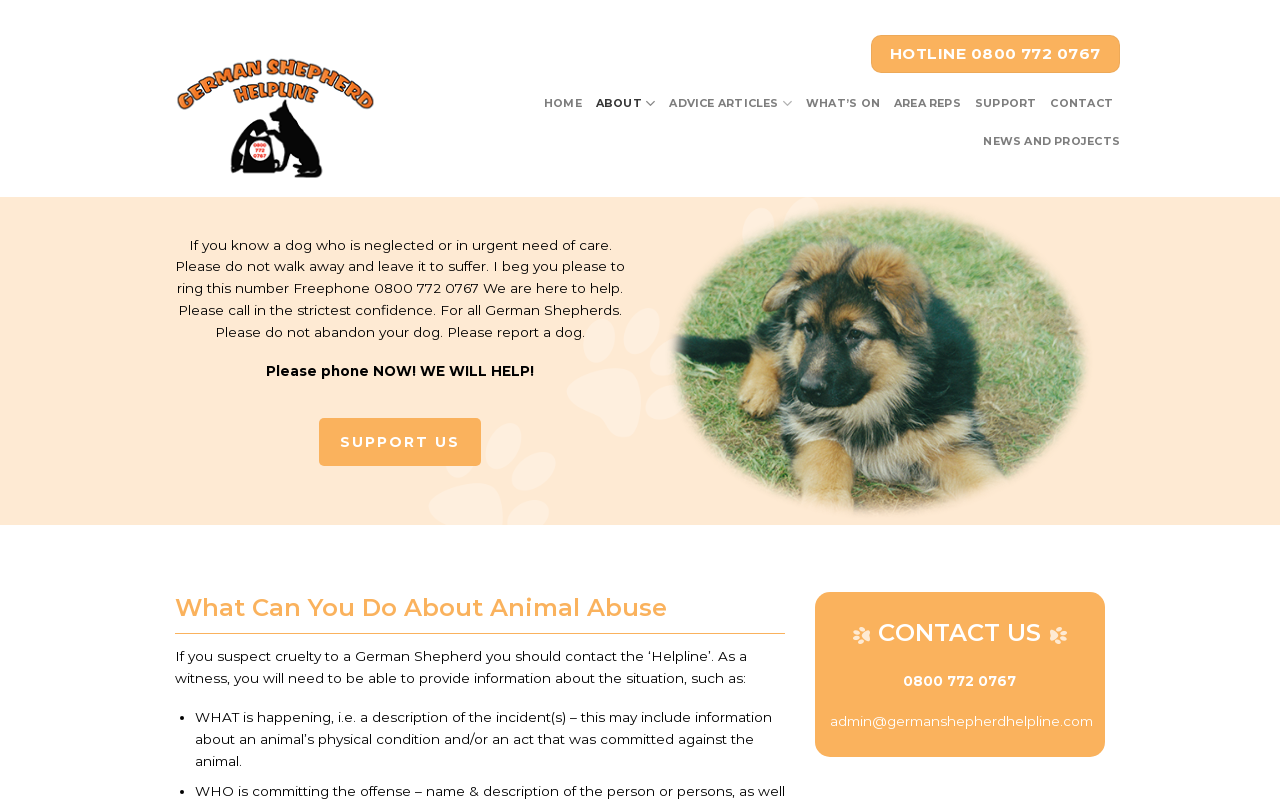What is the purpose of the German Shepherd Helpline?
Answer the question with a single word or phrase by looking at the picture.

To help neglected dogs